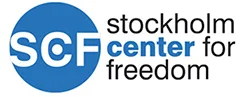Create a vivid and detailed description of the image.

The image features the logo of the Stockholm Center for Freedom (SCF), a prominent organization focused on promoting human rights and freedoms, particularly in Turkey. The logo prominently displays the letters "SCF" in white against a blue circular backdrop, which symbolizes openness and clarity, conveying the organization's commitment to transparency and advocacy. The full name, “Stockholm Center for Freedom,” is presented in a modern font that emphasizes a professional and approachable image. This logo represents SCF's mission to shed light on issues concerning civil liberties, human rights violations, and the pursuit of democracy in Turkey.